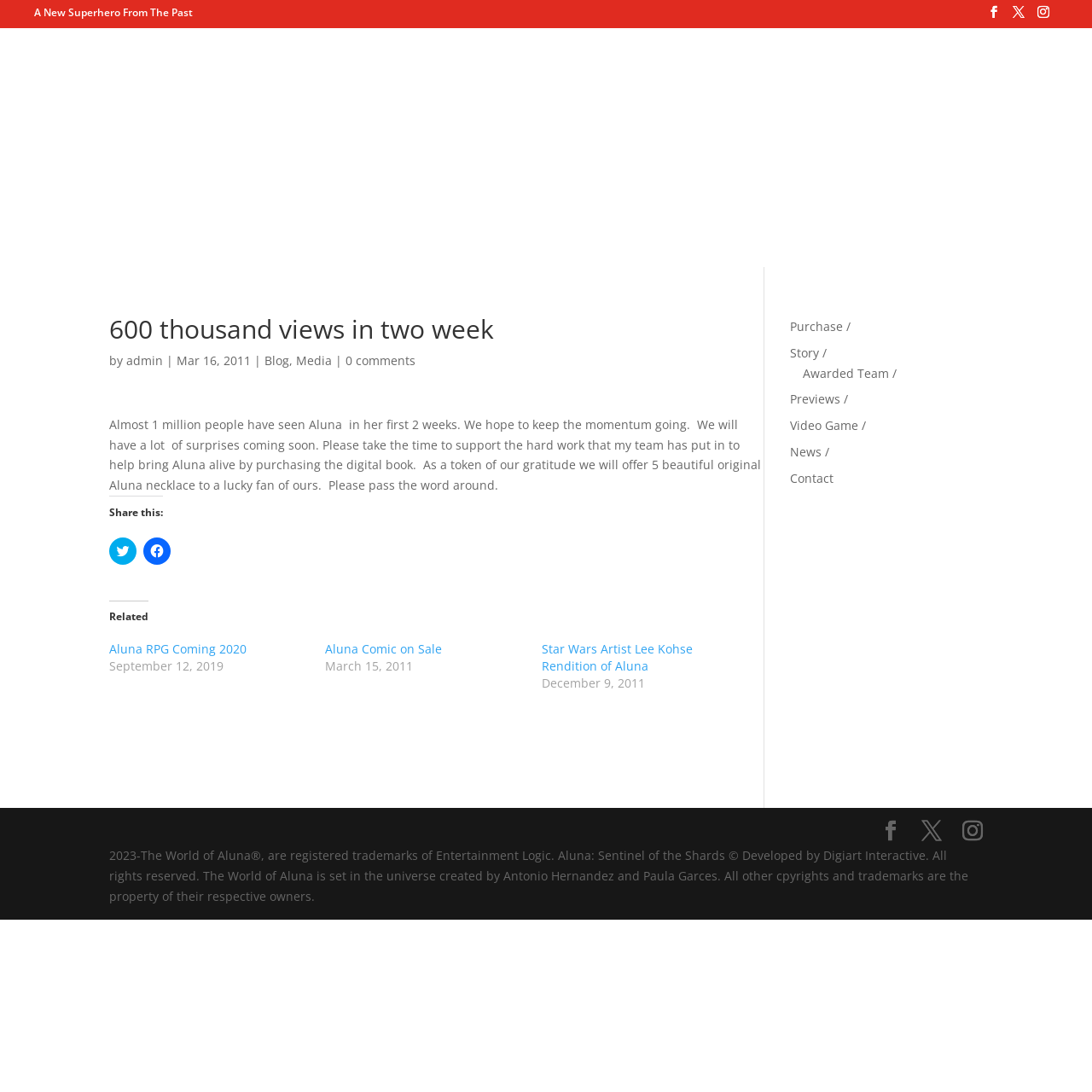Please identify the coordinates of the bounding box that should be clicked to fulfill this instruction: "Click to share on Twitter".

[0.1, 0.492, 0.125, 0.517]